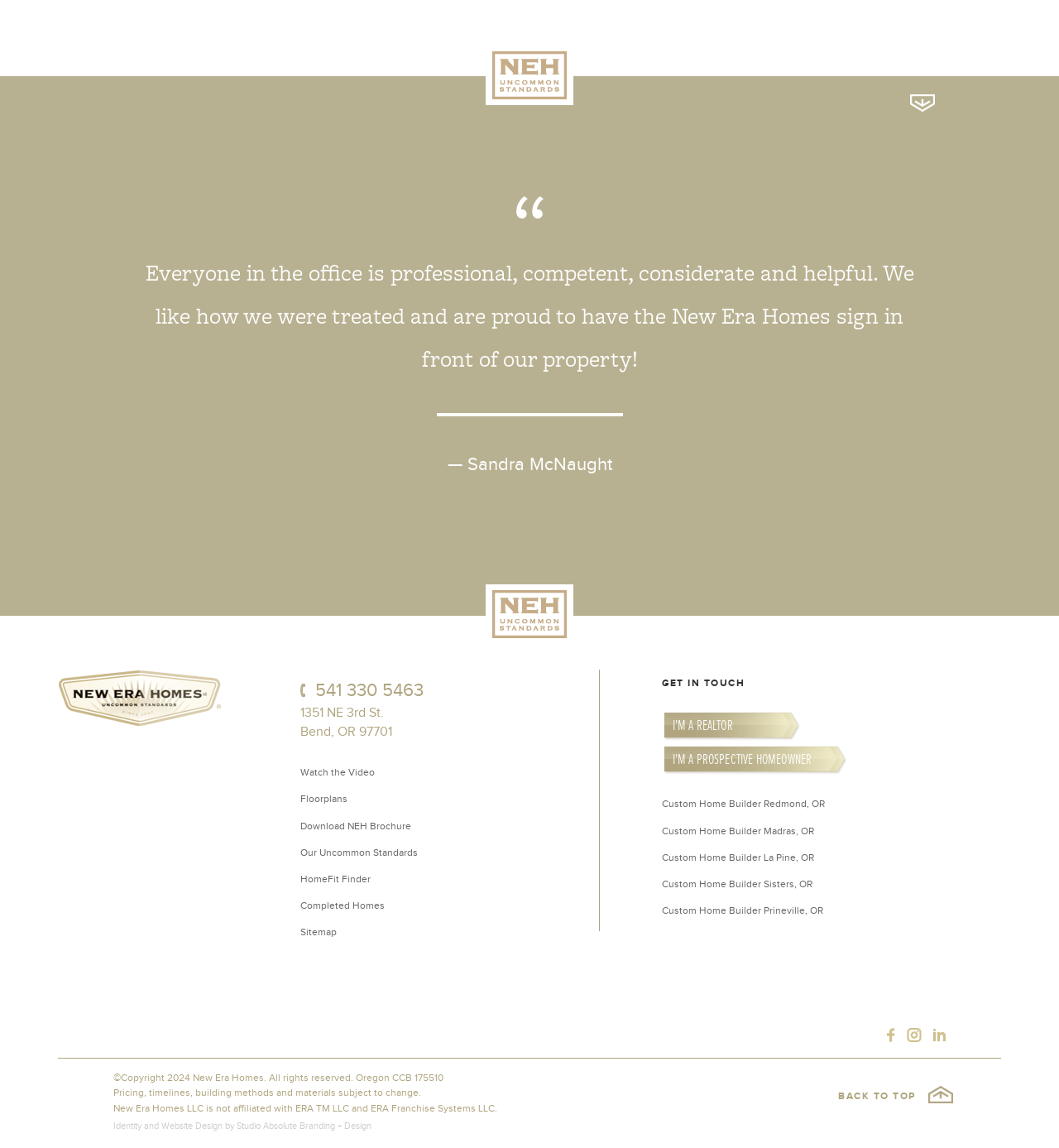Please pinpoint the bounding box coordinates for the region I should click to adhere to this instruction: "Explore Data Engineering".

None